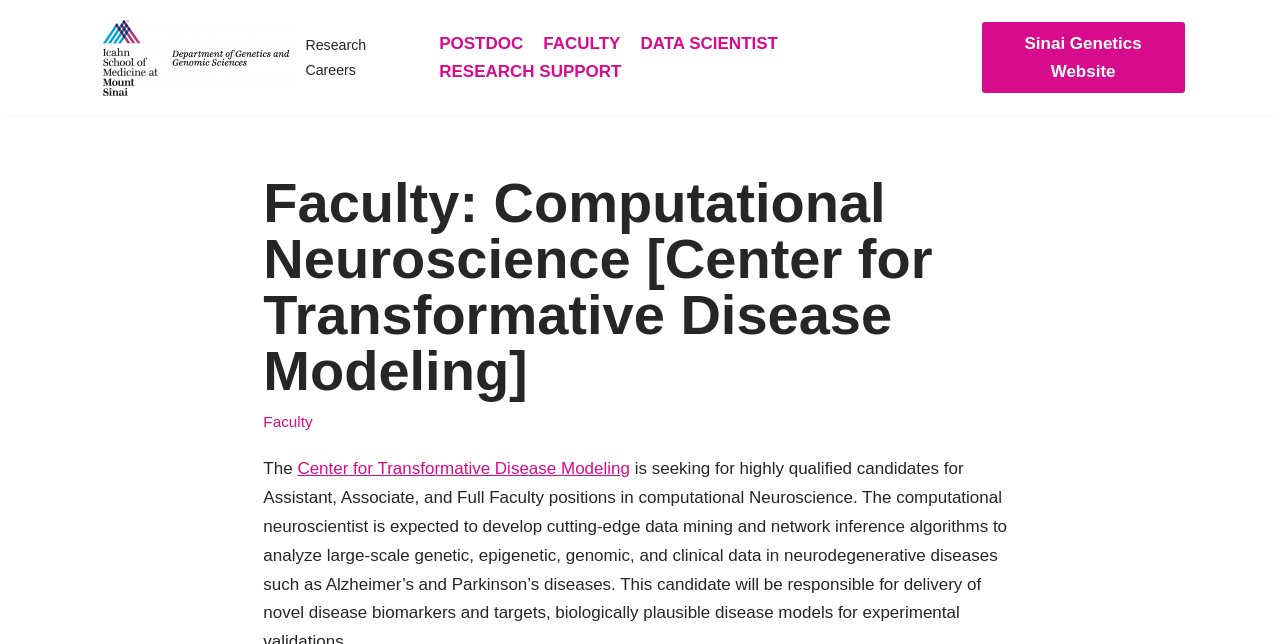Predict the bounding box coordinates for the UI element described as: "Skip to content". The coordinates should be four float numbers between 0 and 1, presented as [left, top, right, bottom].

[0.0, 0.05, 0.023, 0.081]